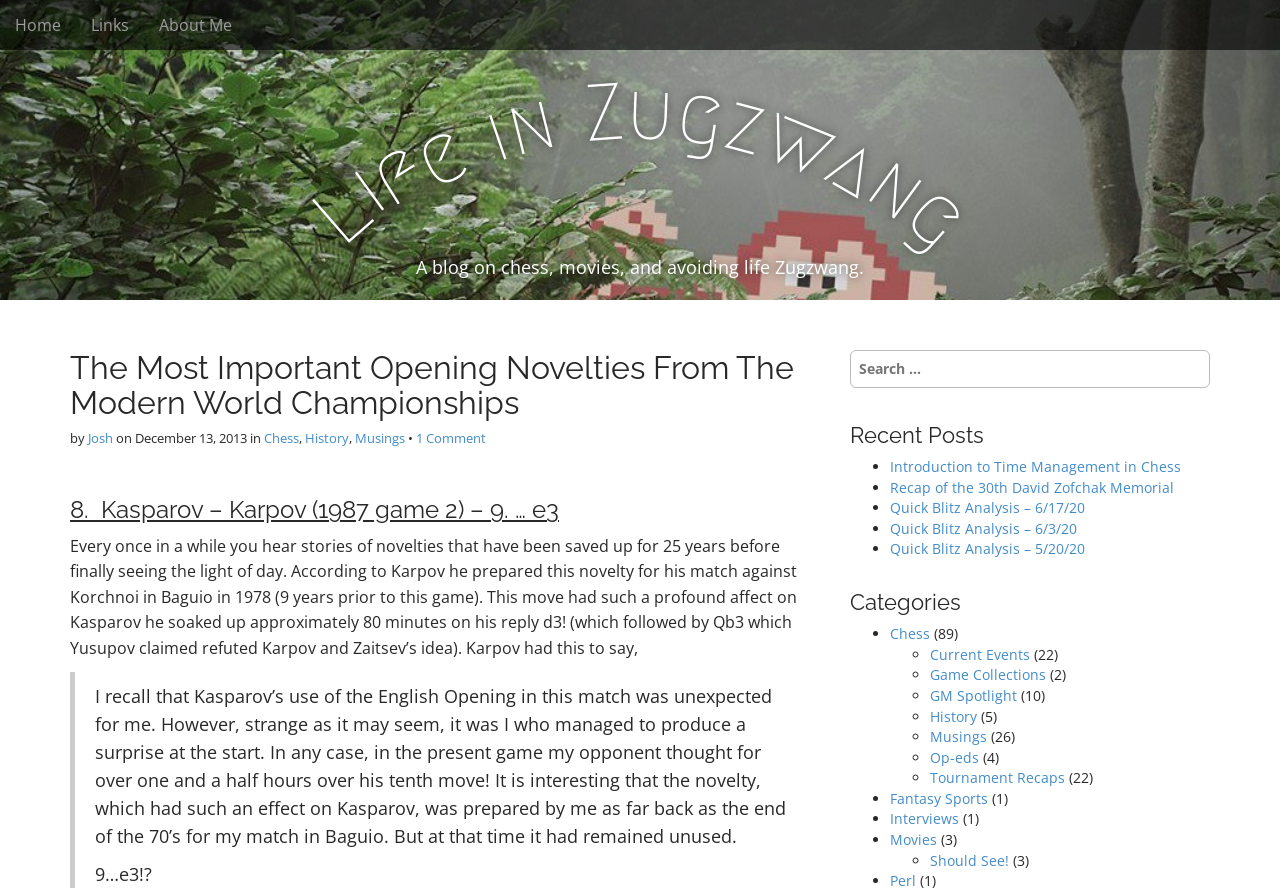Given the webpage screenshot, identify the bounding box of the UI element that matches this description: "Life in Zugzwang".

[0.0, 0.061, 1.0, 0.189]